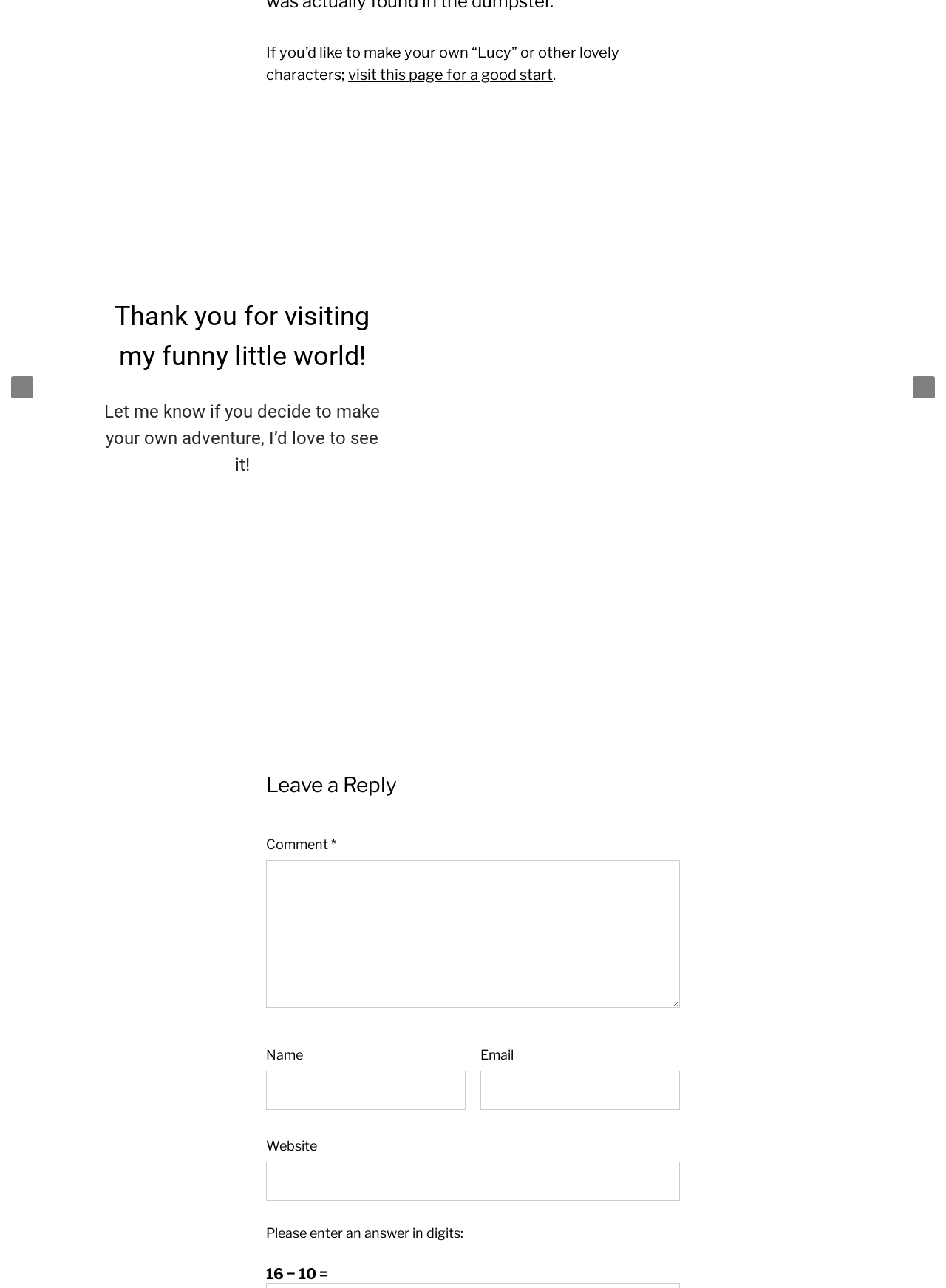What is the function of the buttons with the 'previous arrow' and 'next arrow' images?
Using the screenshot, give a one-word or short phrase answer.

To navigate slides